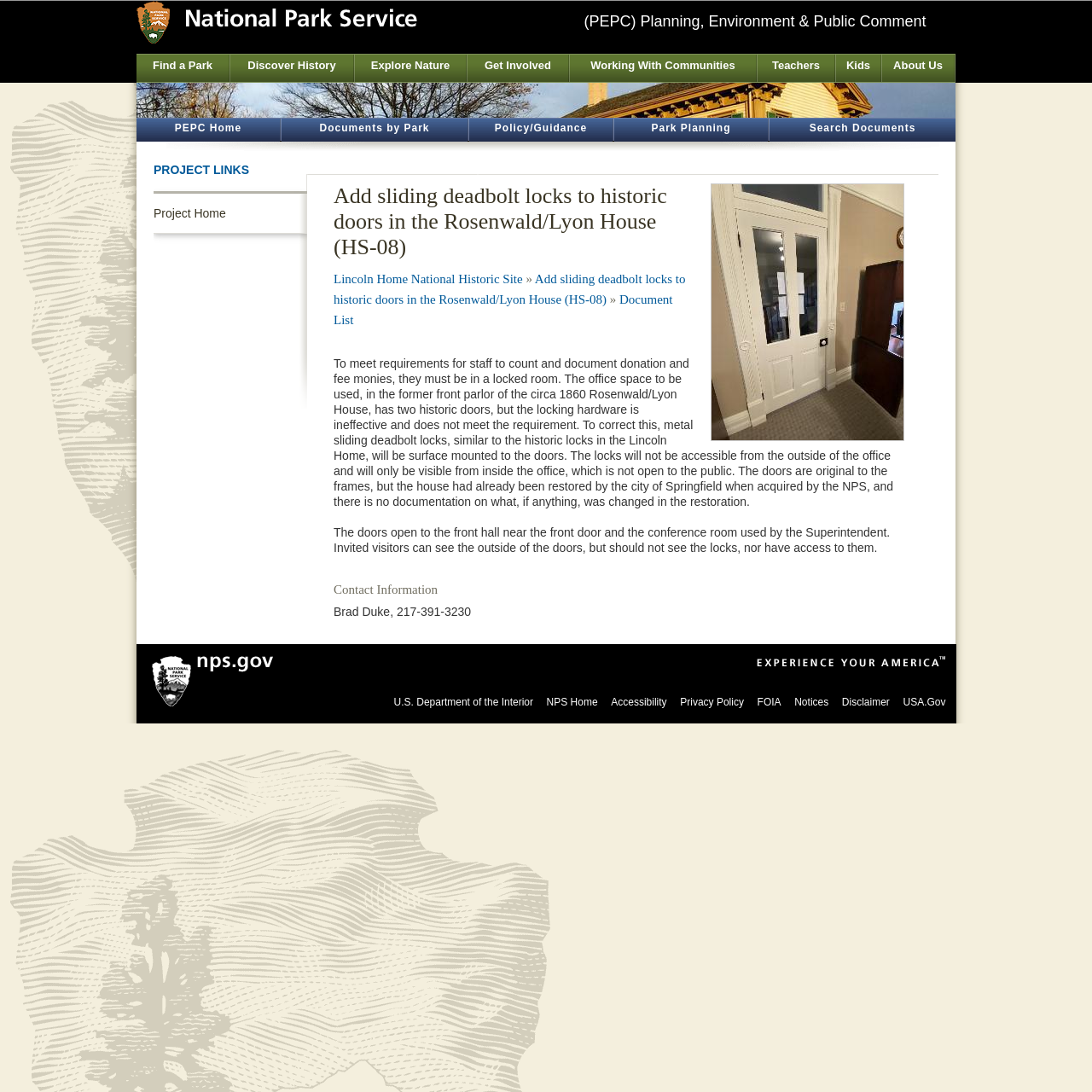What is the purpose of adding sliding deadbolt locks?
From the details in the image, provide a complete and detailed answer to the question.

According to the webpage, the office space in the Rosenwald/Lyon House needs to be locked to meet the requirement for staff to count and document donation and fee monies. The historic doors in the office space do not have effective locking hardware, so metal sliding deadbolt locks will be added to correct this.